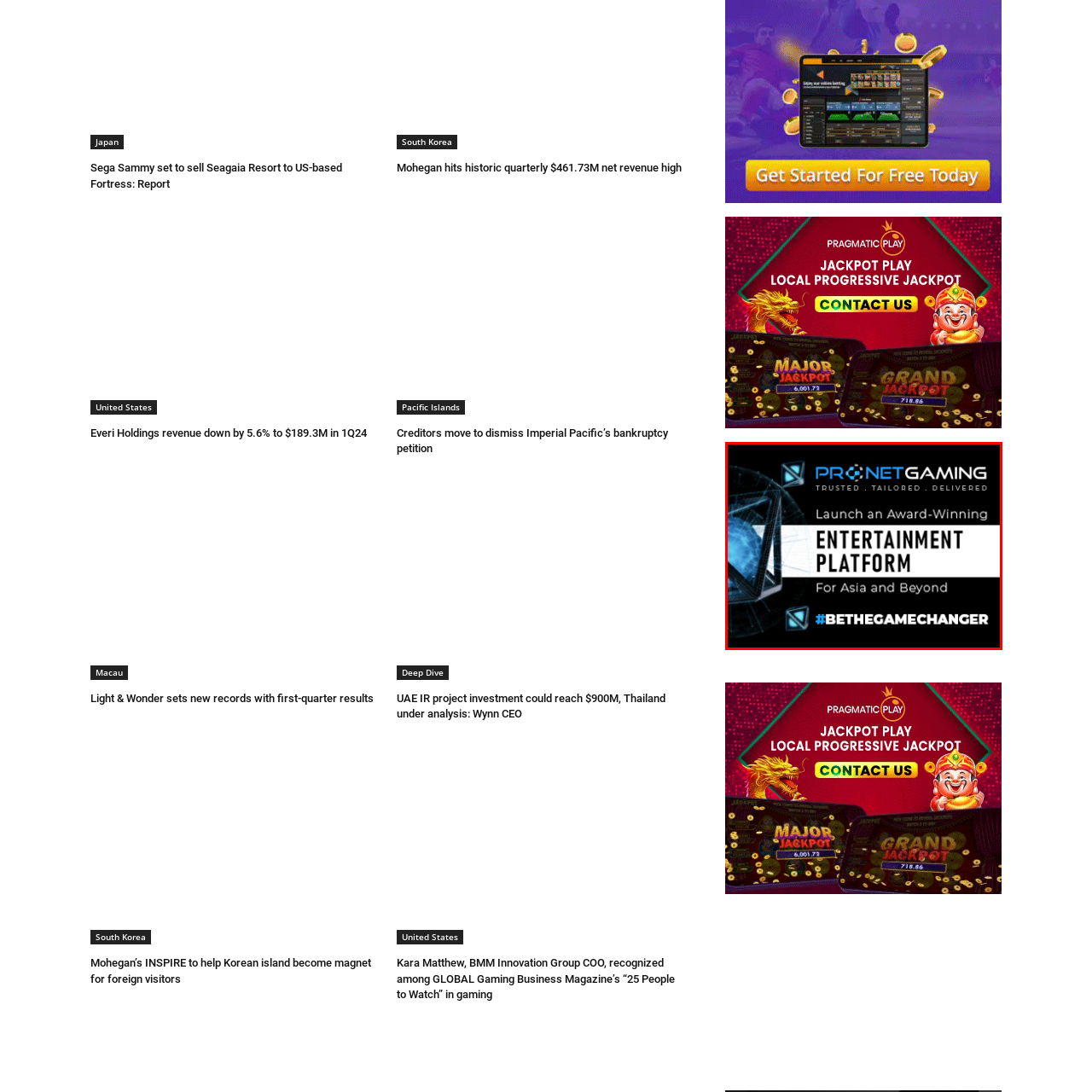Describe in detail the visual elements within the red-lined box.

The image promotes "Pronet Gaming," an innovative company presenting its award-winning entertainment platform specifically designed for the Asian market and beyond. The visual features a modern design with a prominent, dynamic graphic representing connectivity and technology. The slogan "Launch an Award-Winning ENTERTAINMENT PLATFORM" is highlighted in bold text, underscoring the company's commitment to providing tailored and trusted solutions. The message is further emphasized with the hashtag #BETHEGAMECHANGER, inviting engagement and encouraging potential users to be part of a transformative gaming experience.